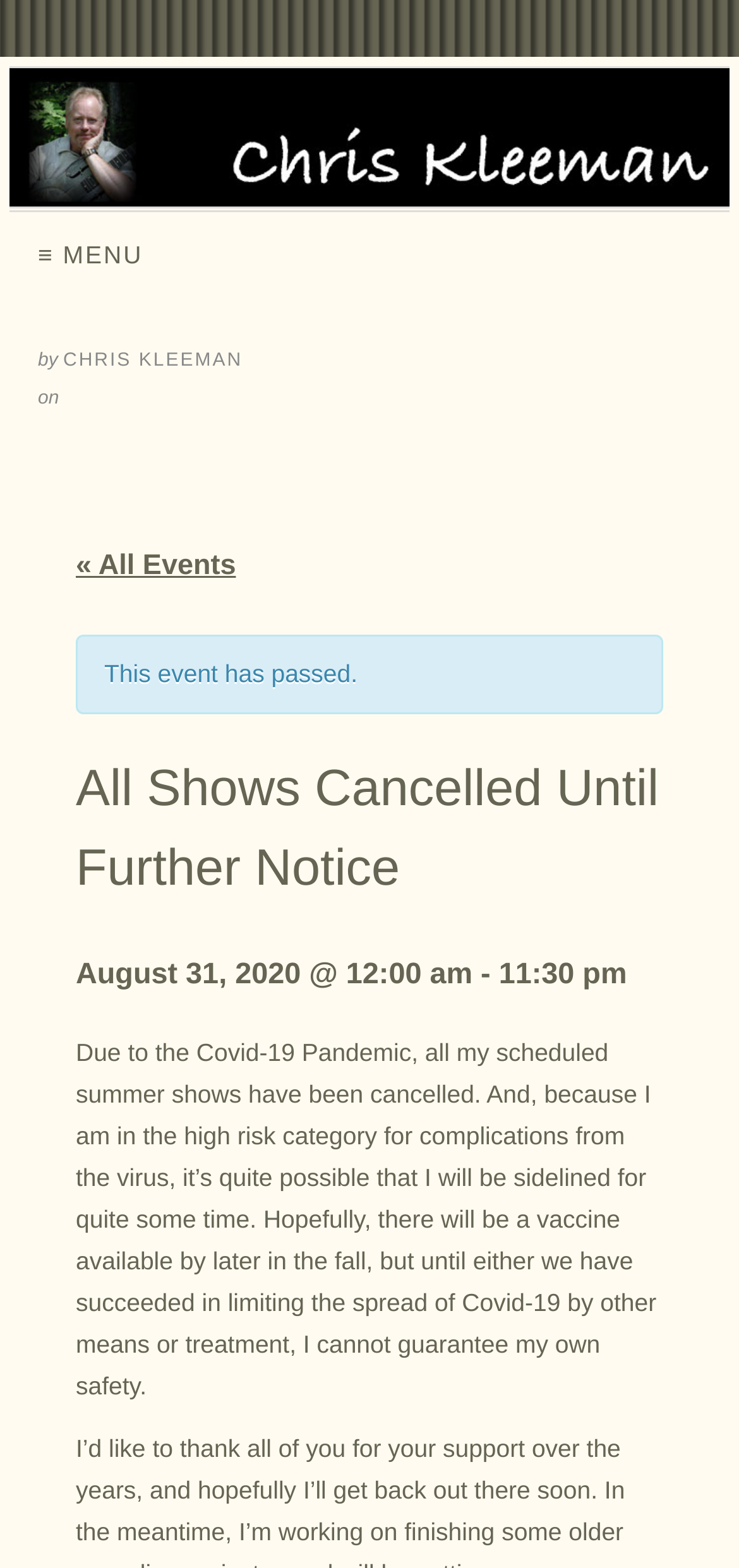Based on the description "aria-label="Advertisement" name="aswift_5" title="Advertisement"", find the bounding box of the specified UI element.

None